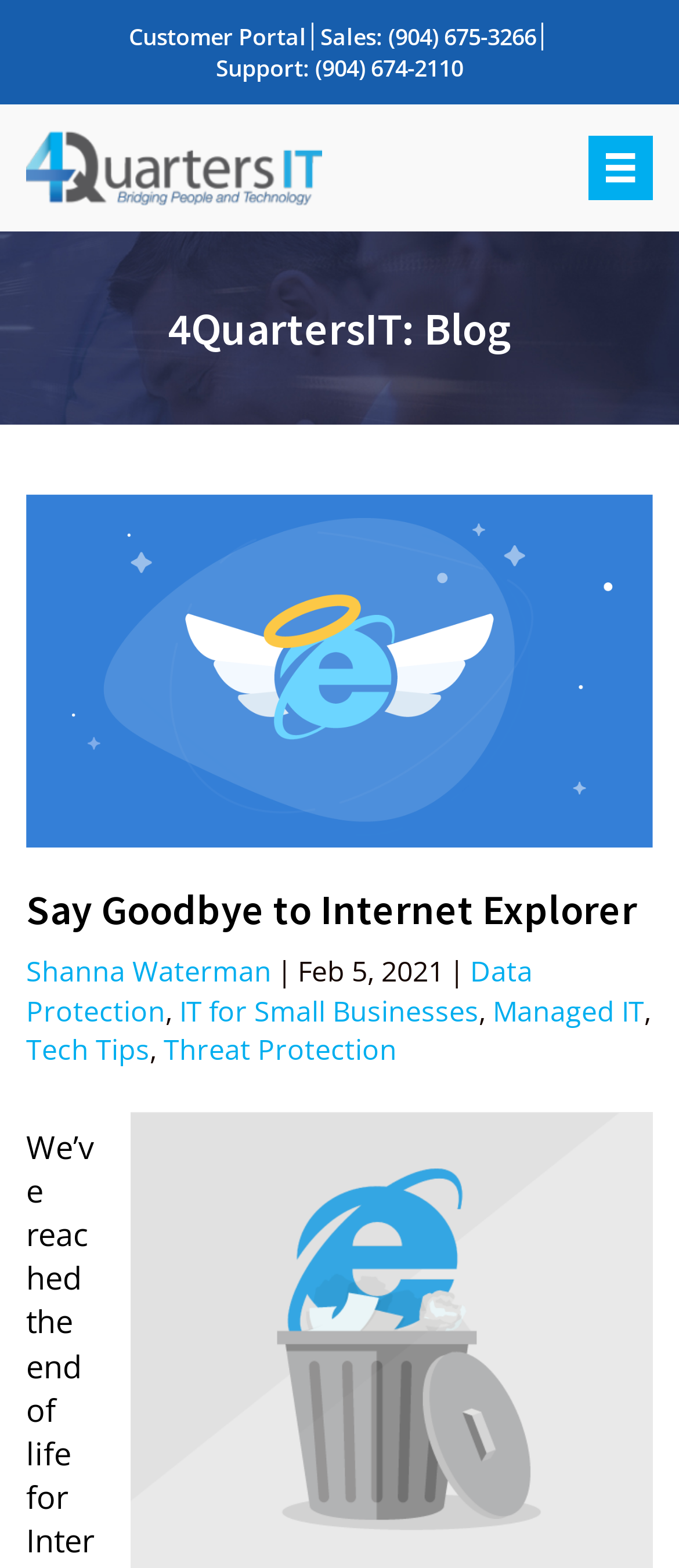What is the topic of the main article? From the image, respond with a single word or brief phrase.

Internet Explorer